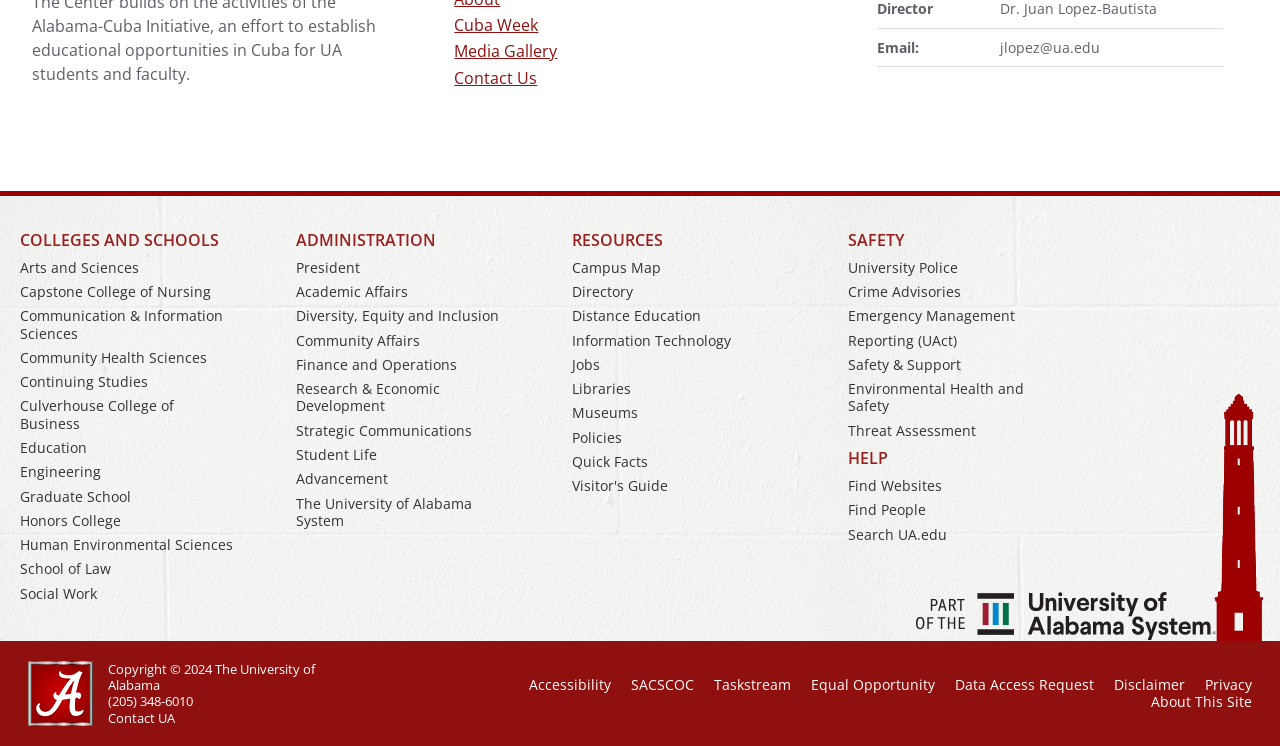What is the name of the college with the link 'Arts and Sciences'?
Look at the image and respond with a one-word or short-phrase answer.

COLLEGES AND SCHOOLS